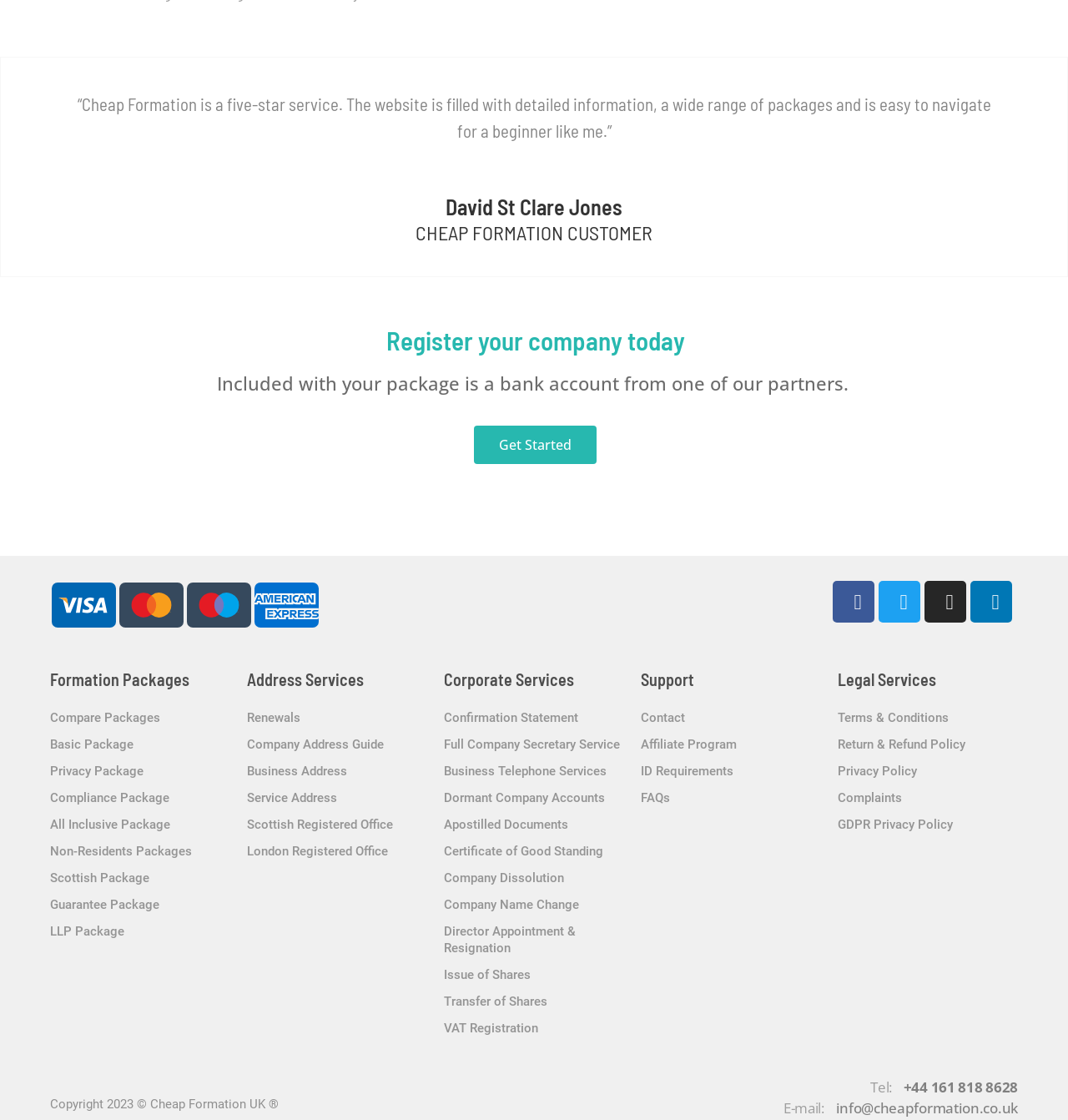Identify the bounding box coordinates of the HTML element based on this description: "Twitter".

[0.823, 0.519, 0.862, 0.556]